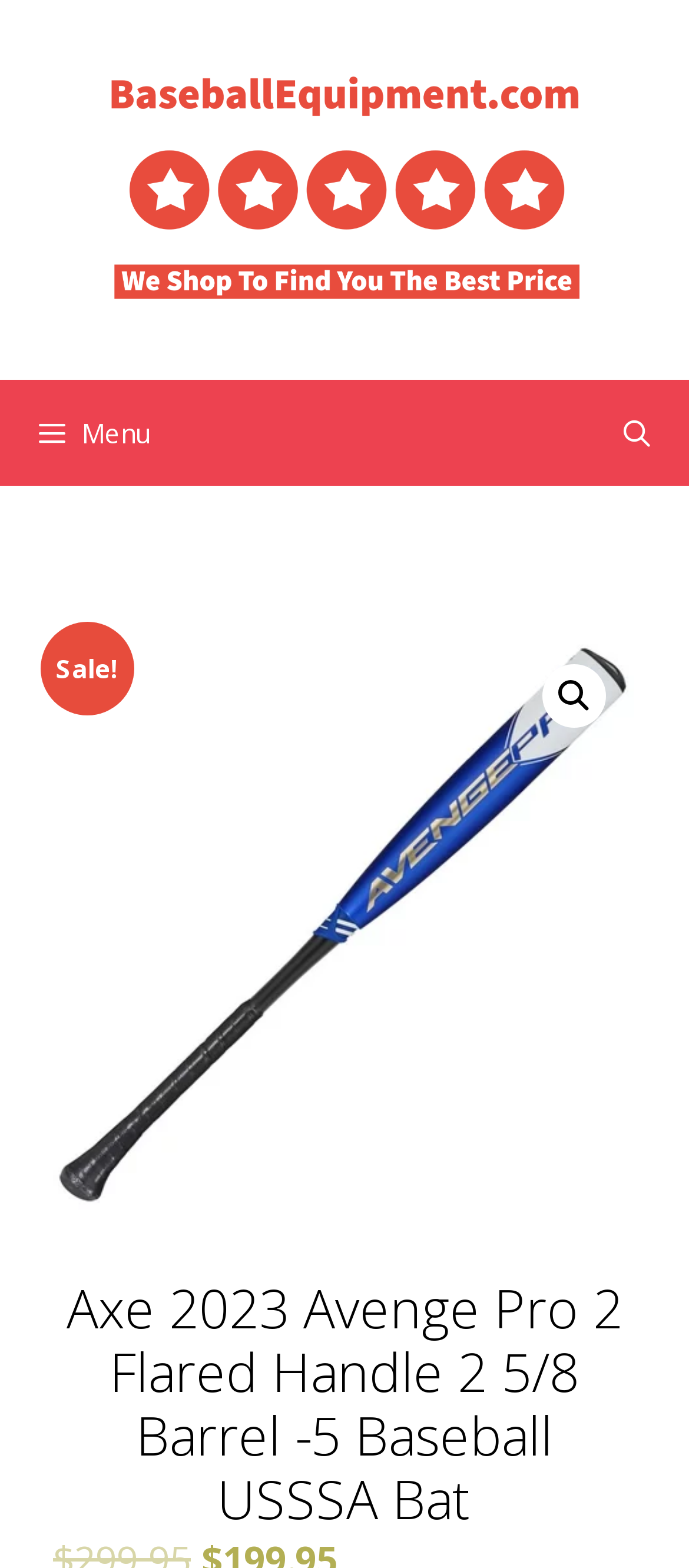Identify the main title of the webpage and generate its text content.

Axe 2023 Avenge Pro 2 Flared Handle 2 5/8 Barrel -5 Baseball USSSA Bat